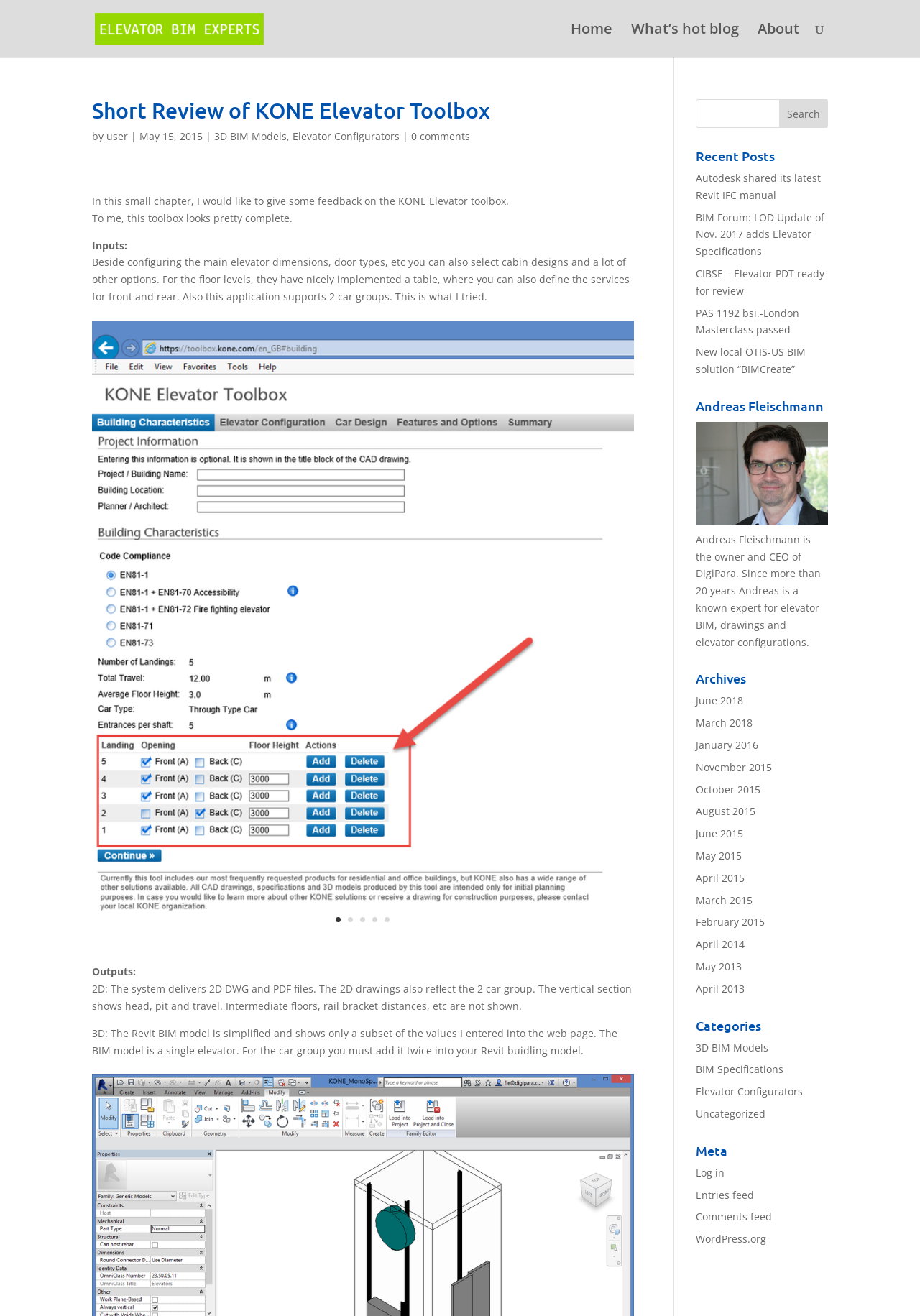Utilize the information from the image to answer the question in detail:
What is the date of the article?

The date of the article can be found by looking at the text 'May 15, 2015' which is located below the title of the article and above the text 'by user'.